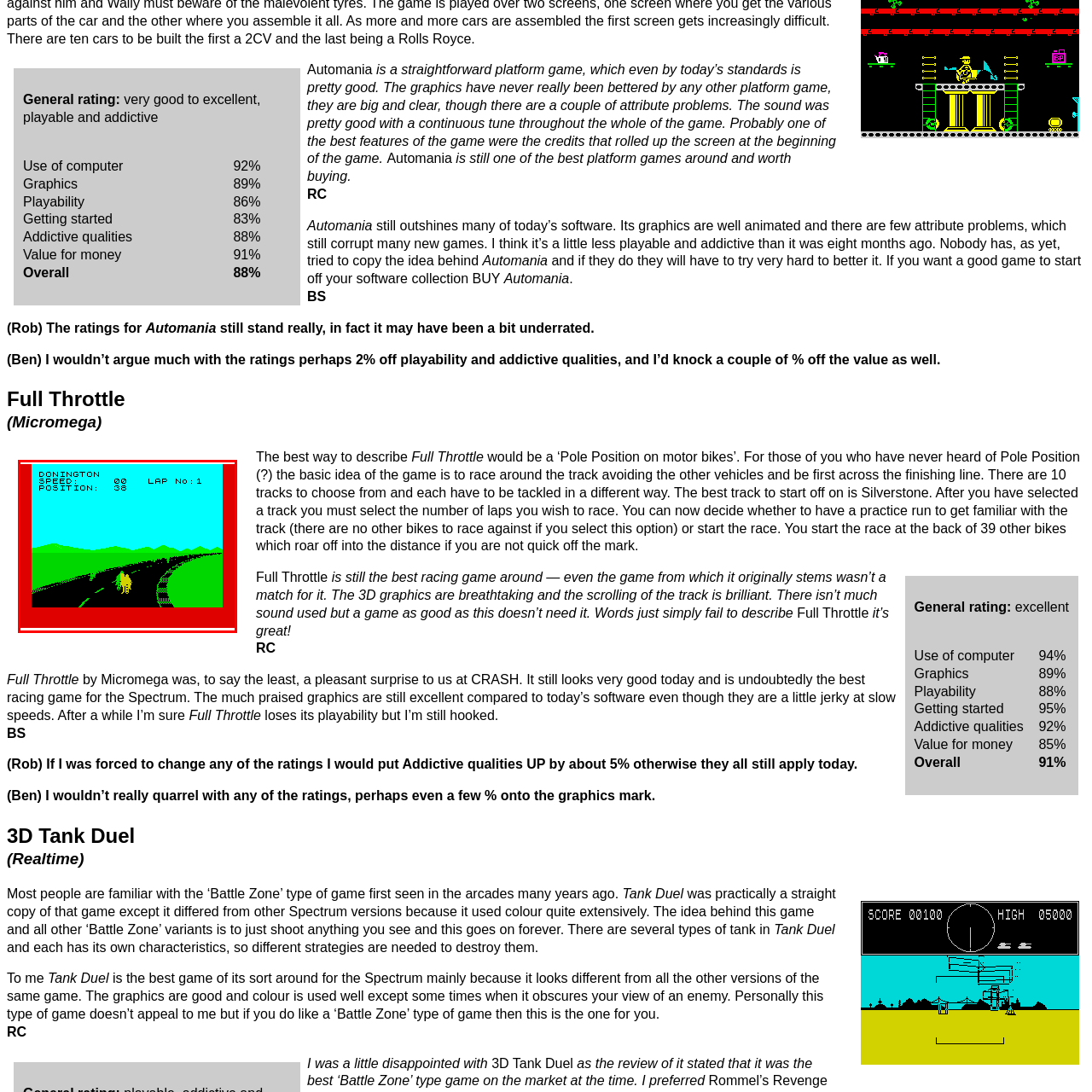What is the player's current position in the race?
Look at the section marked by the red bounding box and provide a single word or phrase as your answer.

38